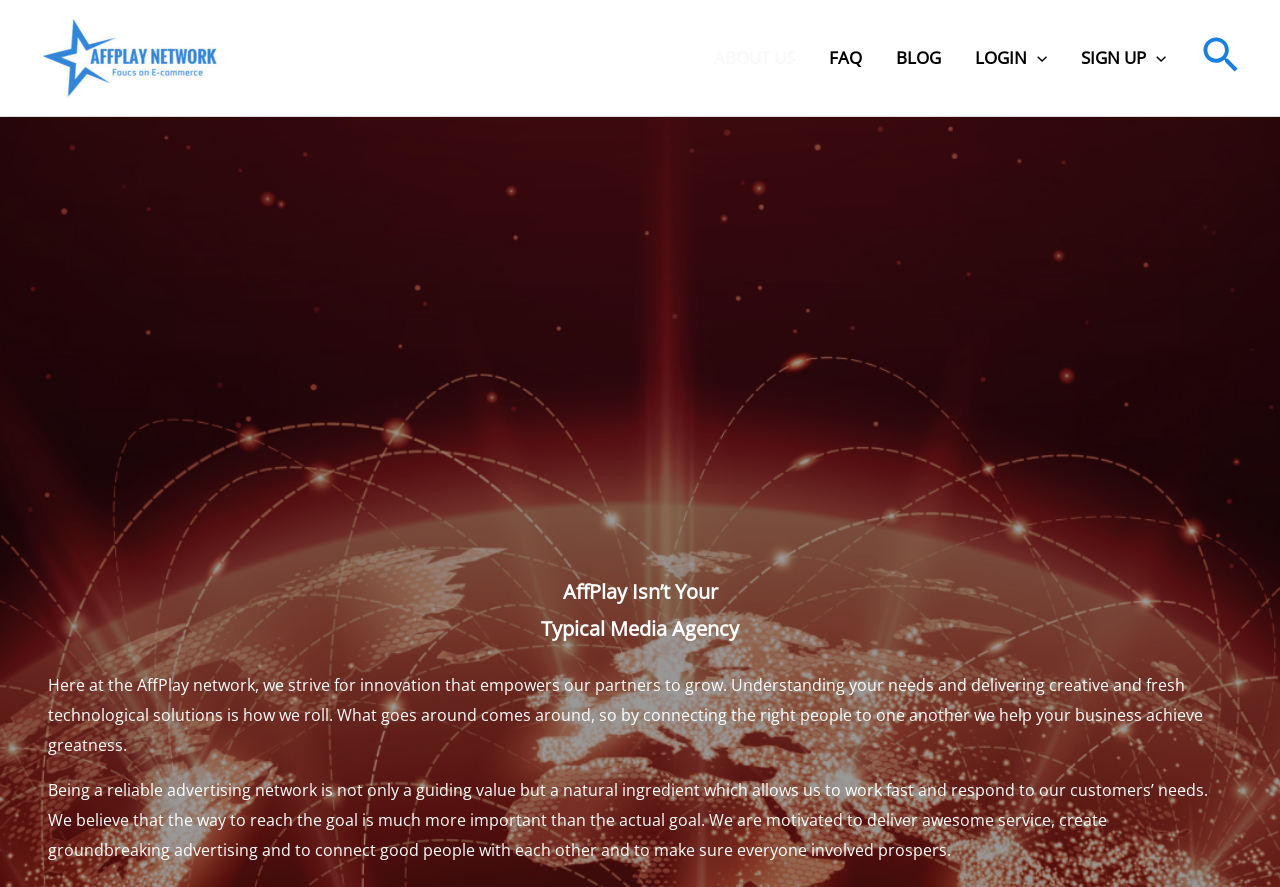Please find the bounding box coordinates of the element that must be clicked to perform the given instruction: "Click on the LOGIN button". The coordinates should be four float numbers from 0 to 1, i.e., [left, top, right, bottom].

[0.761, 0.052, 0.802, 0.078]